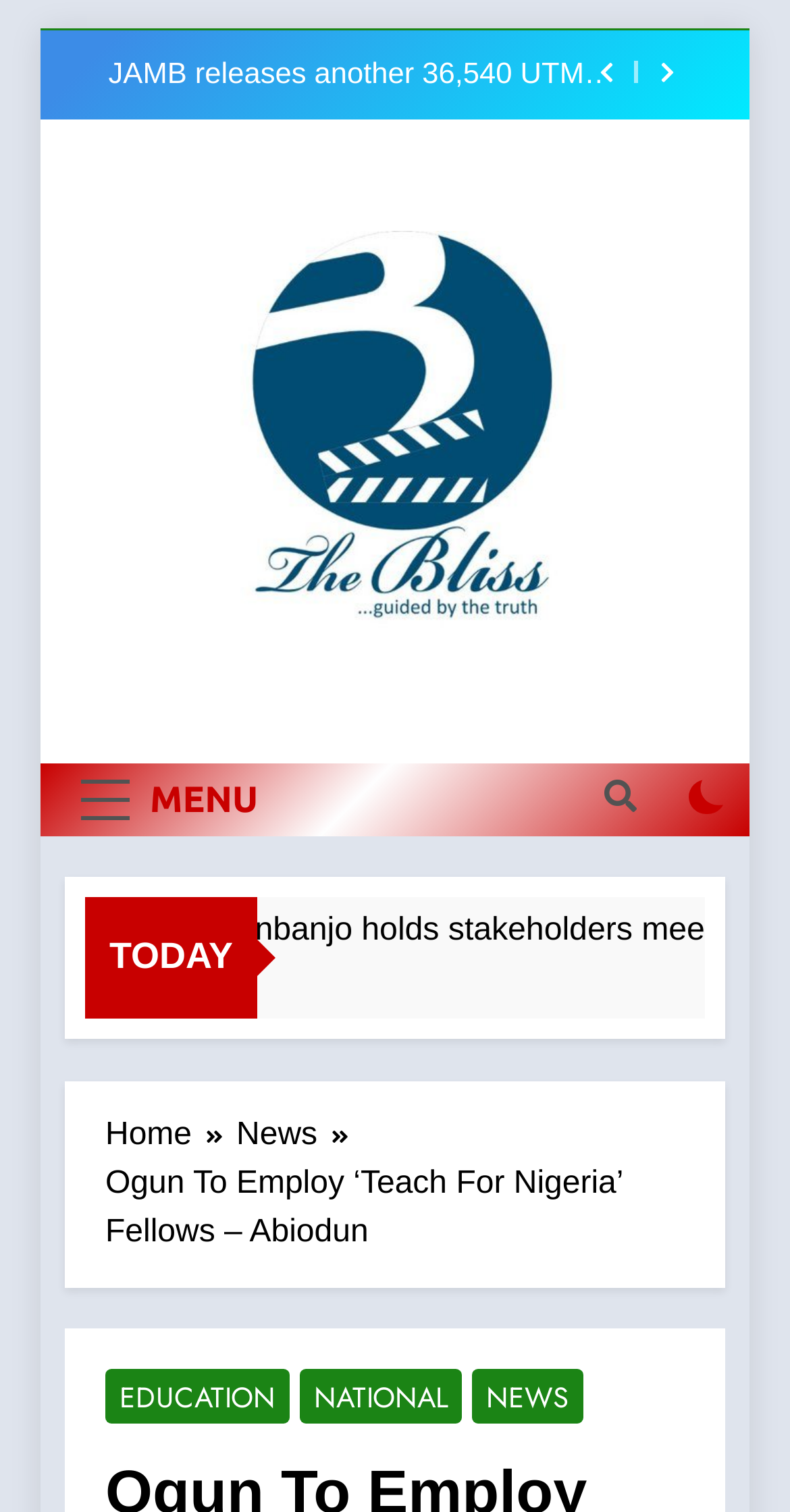What is the title of the news article below the current one?
Respond with a short answer, either a single word or a phrase, based on the image.

JAMB releases another 36,540 UTME results